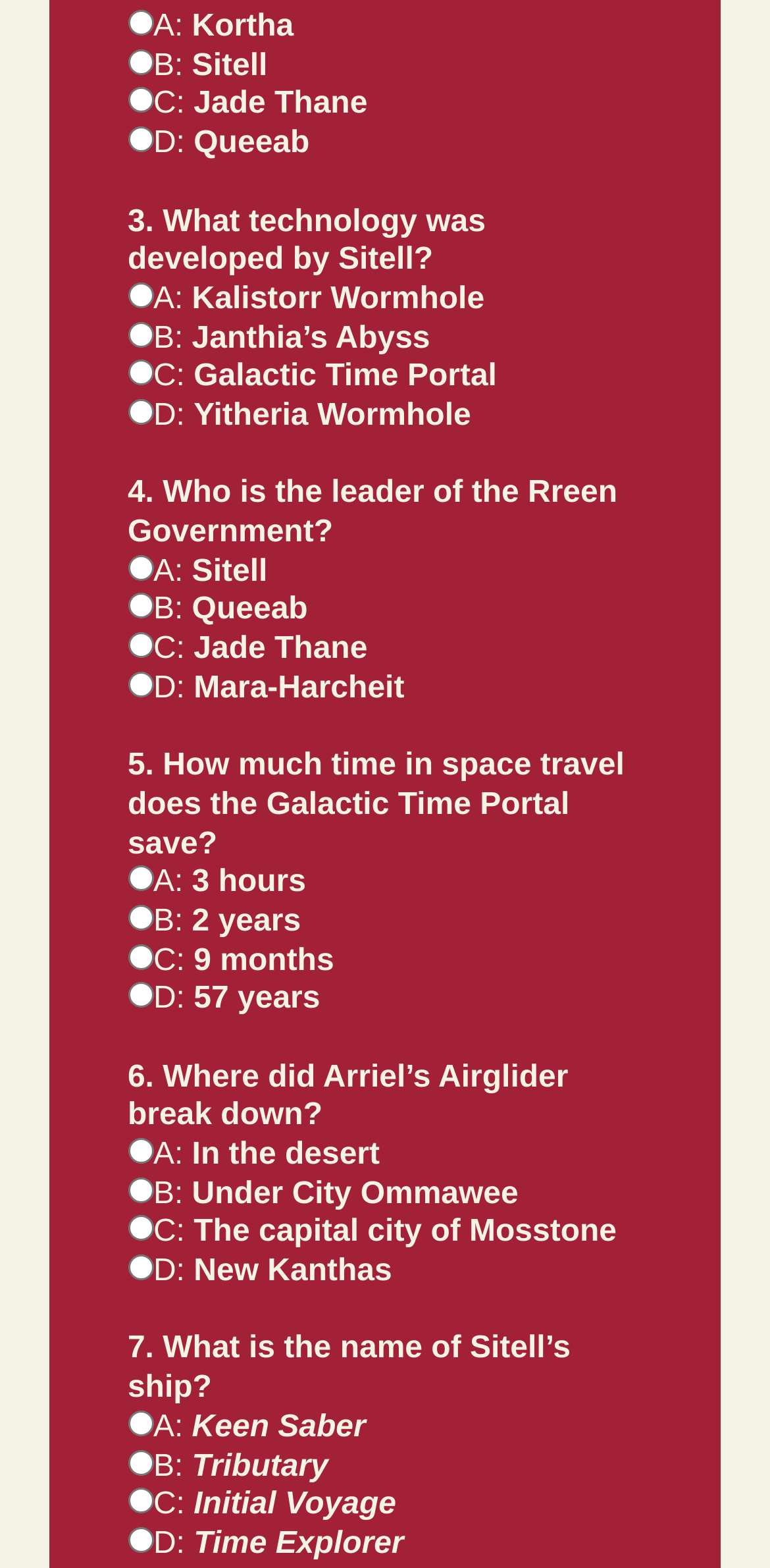Locate the bounding box coordinates of the clickable area to execute the instruction: "Answer 3. What technology was developed by Sitell?". Provide the coordinates as four float numbers between 0 and 1, represented as [left, top, right, bottom].

[0.166, 0.13, 0.631, 0.177]